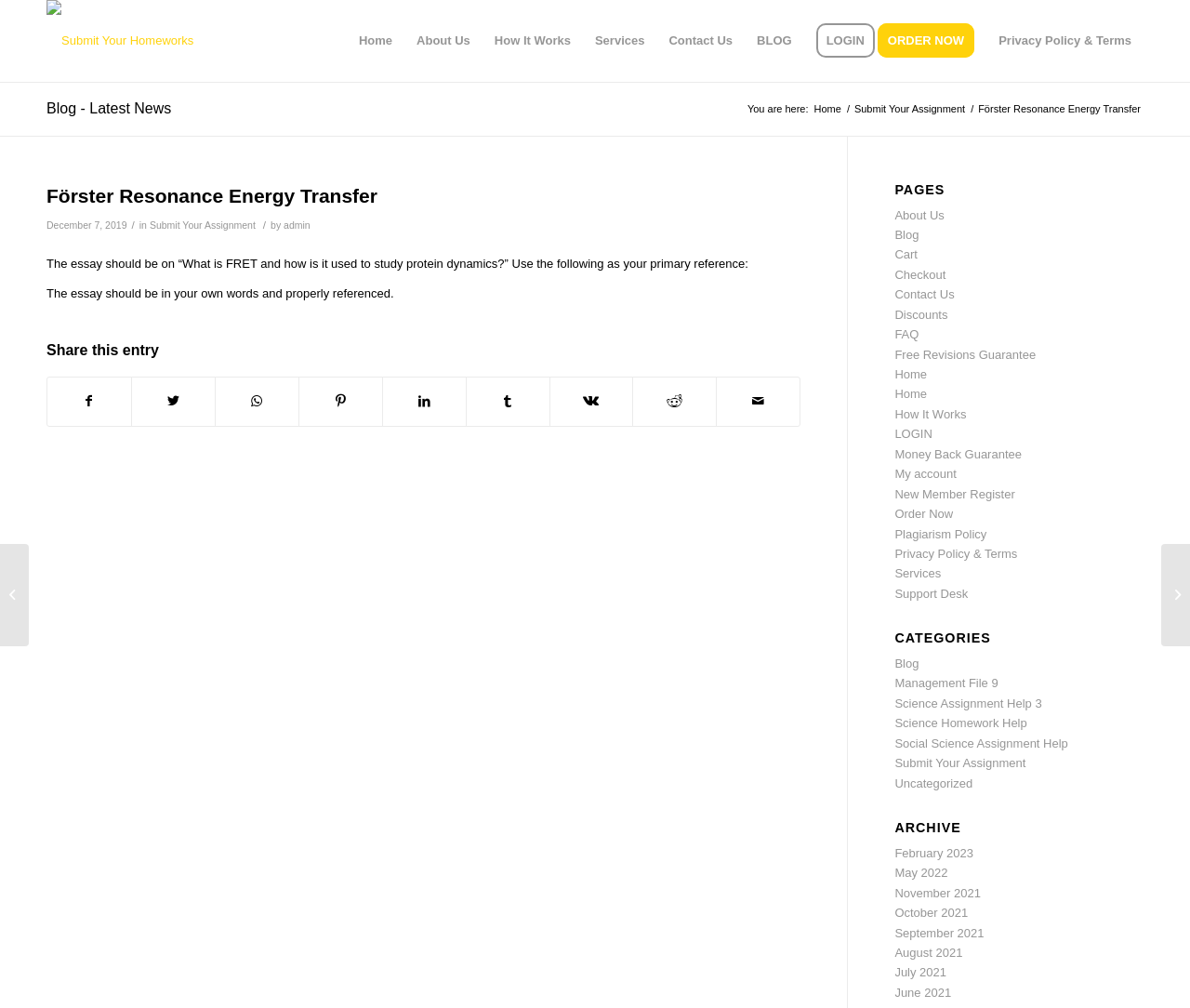Pinpoint the bounding box coordinates of the clickable area needed to execute the instruction: "Click on SUPPORT THIS PROJECT". The coordinates should be specified as four float numbers between 0 and 1, i.e., [left, top, right, bottom].

None